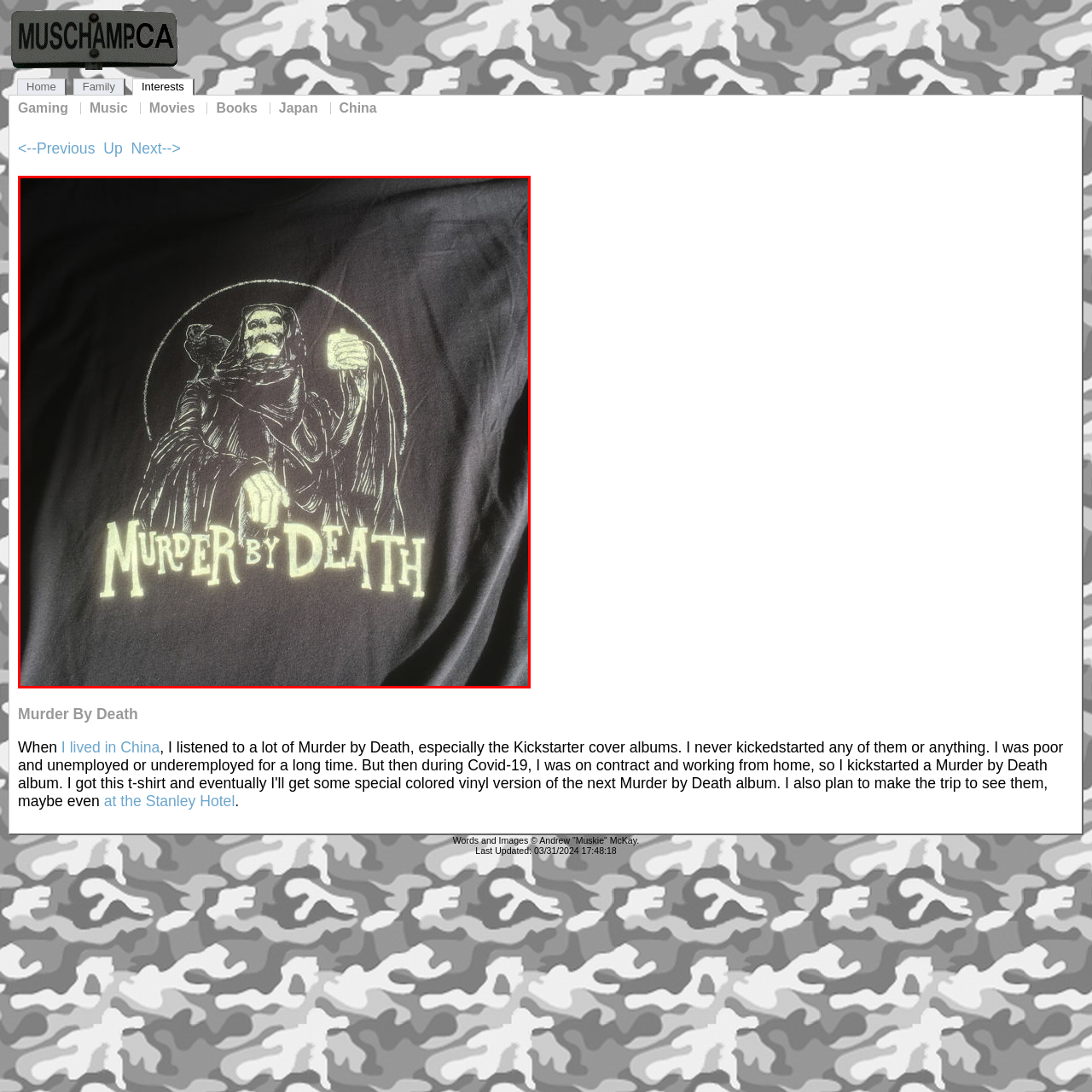What is perched on the figure's shoulder?
Observe the image inside the red bounding box and give a concise answer using a single word or phrase.

a small bird